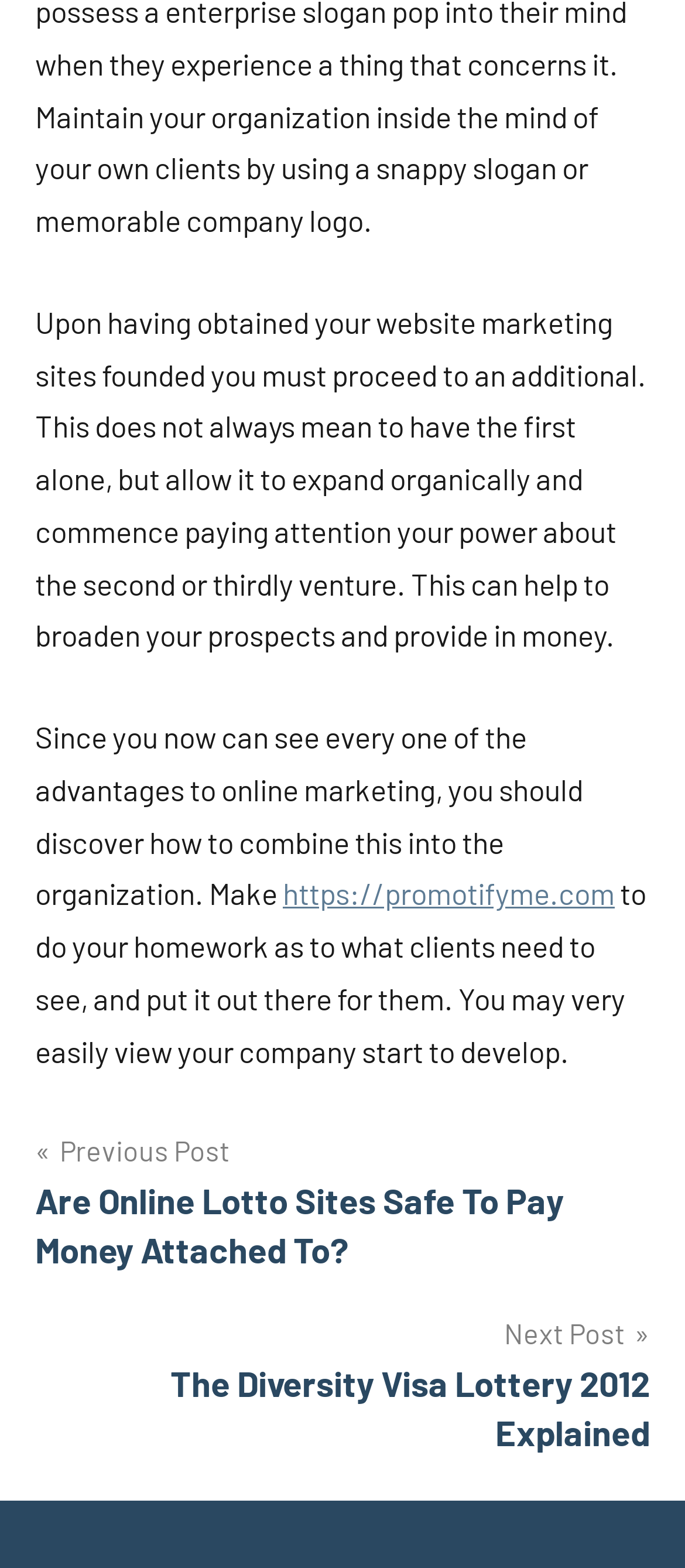What is the title of the previous post?
Based on the image, answer the question with a single word or brief phrase.

Are Online Lotto Sites Safe To Pay Money Attached To?